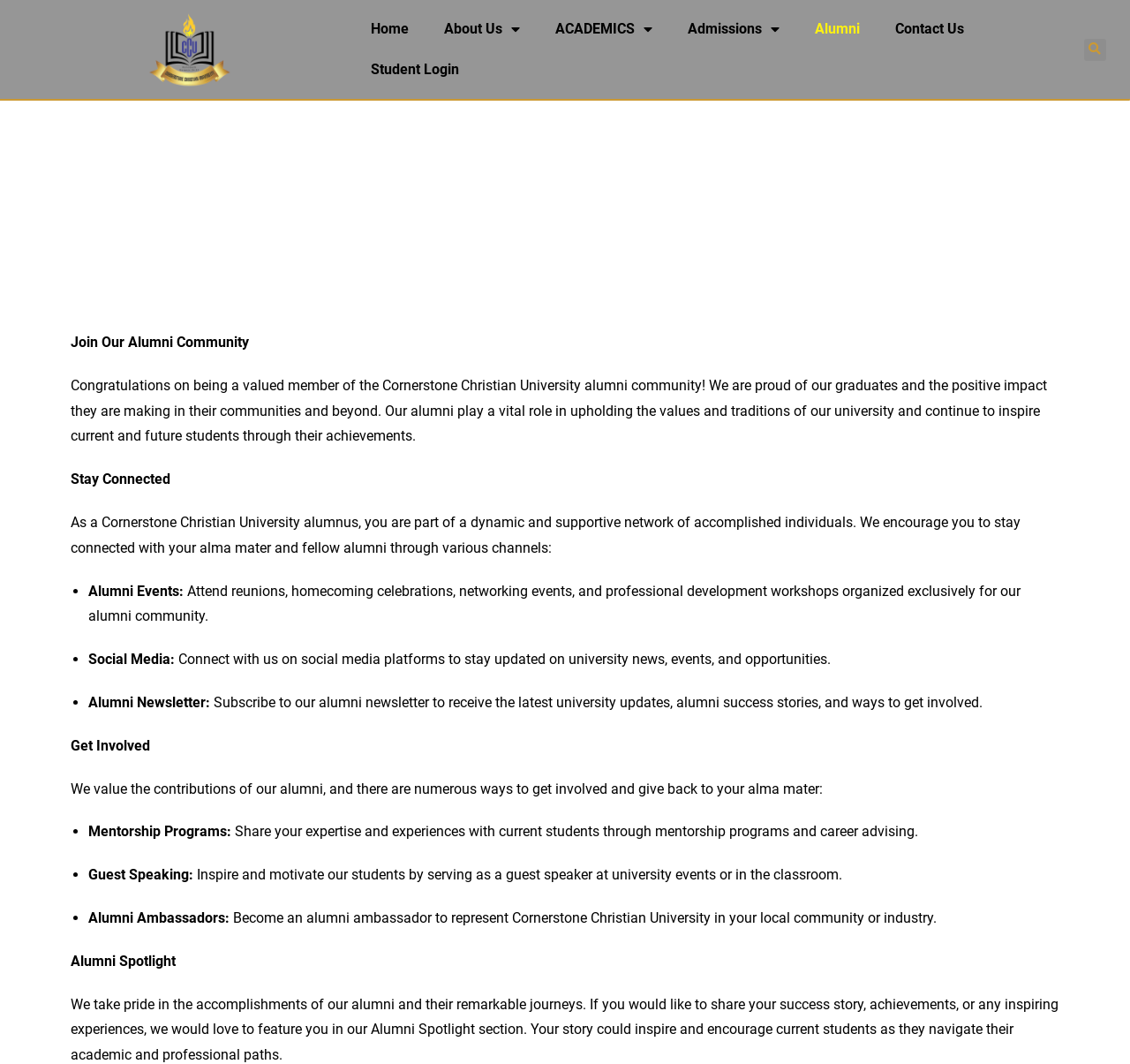Locate the UI element that matches the description Home in the webpage screenshot. Return the bounding box coordinates in the format (top-left x, top-left y, bottom-right x, bottom-right y), with values ranging from 0 to 1.

[0.312, 0.008, 0.377, 0.046]